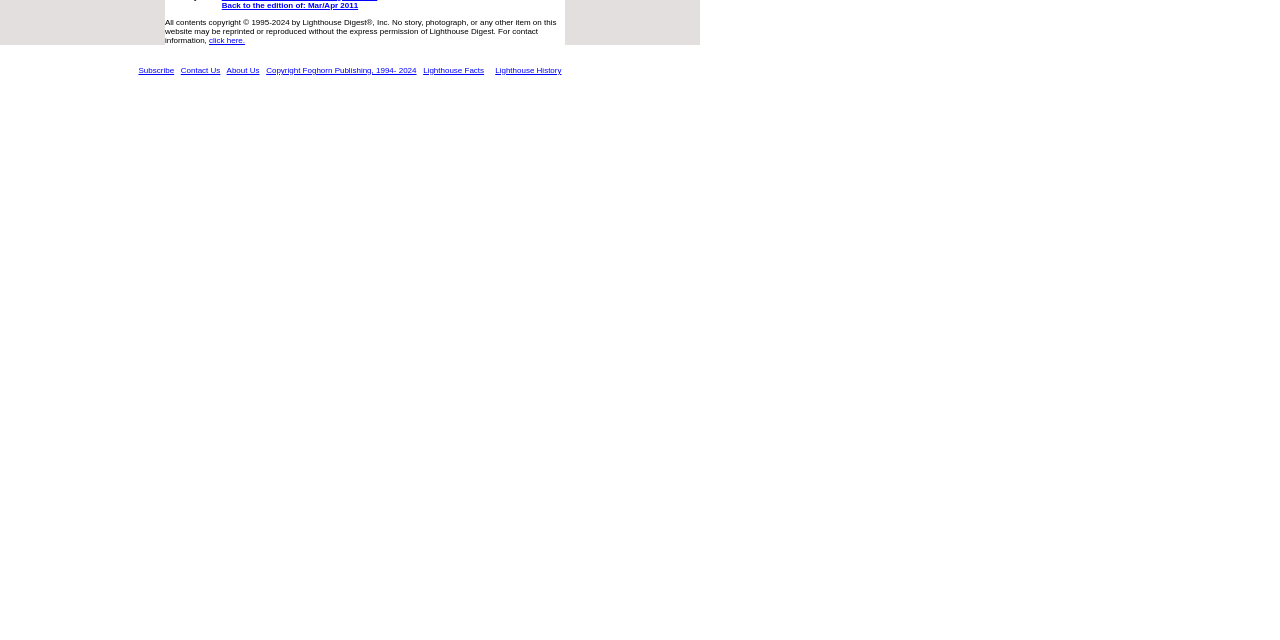Bounding box coordinates should be provided in the format (top-left x, top-left y, bottom-right x, bottom-right y) with all values between 0 and 1. Identify the bounding box for this UI element: Lighthouse History

[0.387, 0.103, 0.439, 0.117]